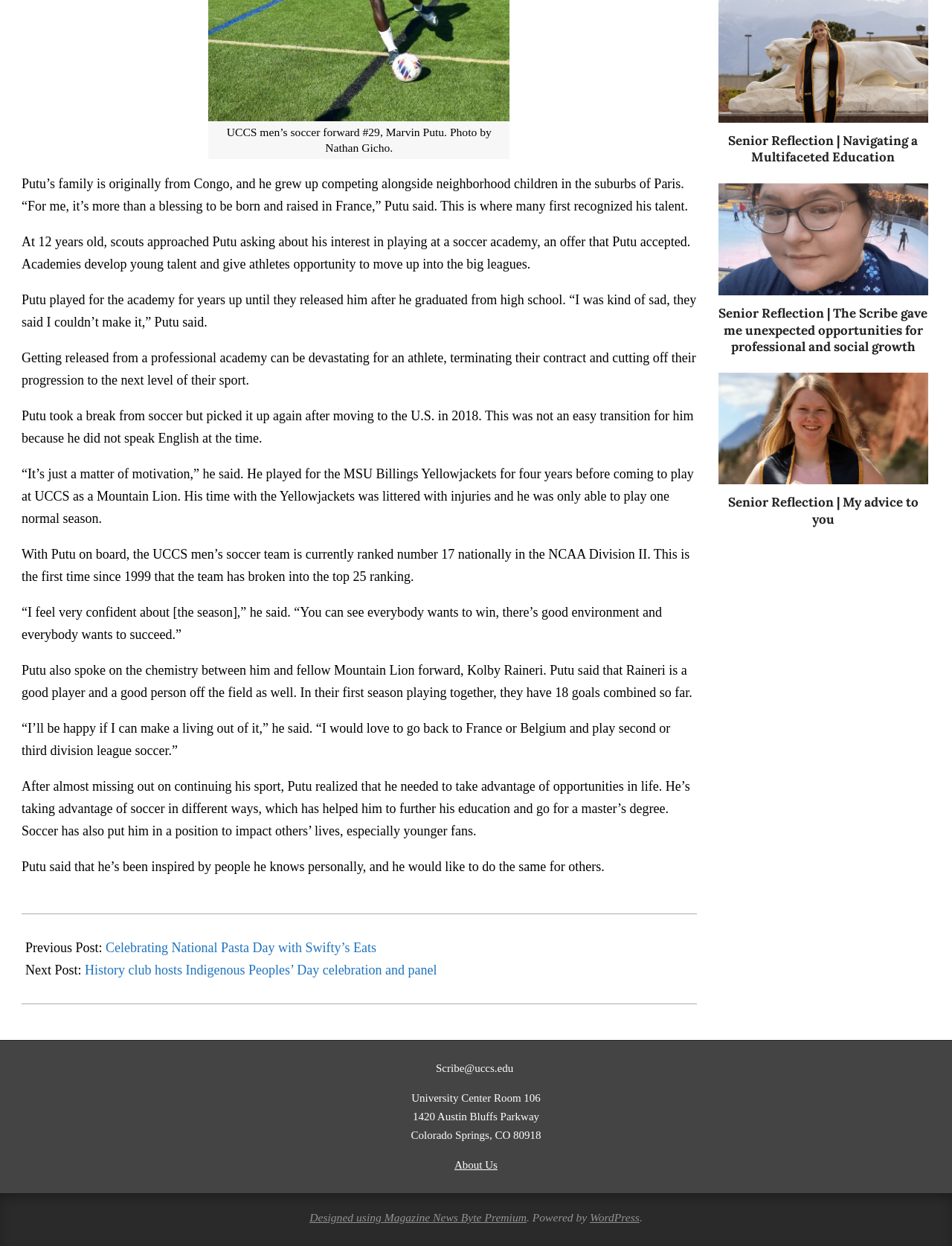Where did Marvin Putu move to in 2018?
Based on the image, provide a one-word or brief-phrase response.

The U.S.